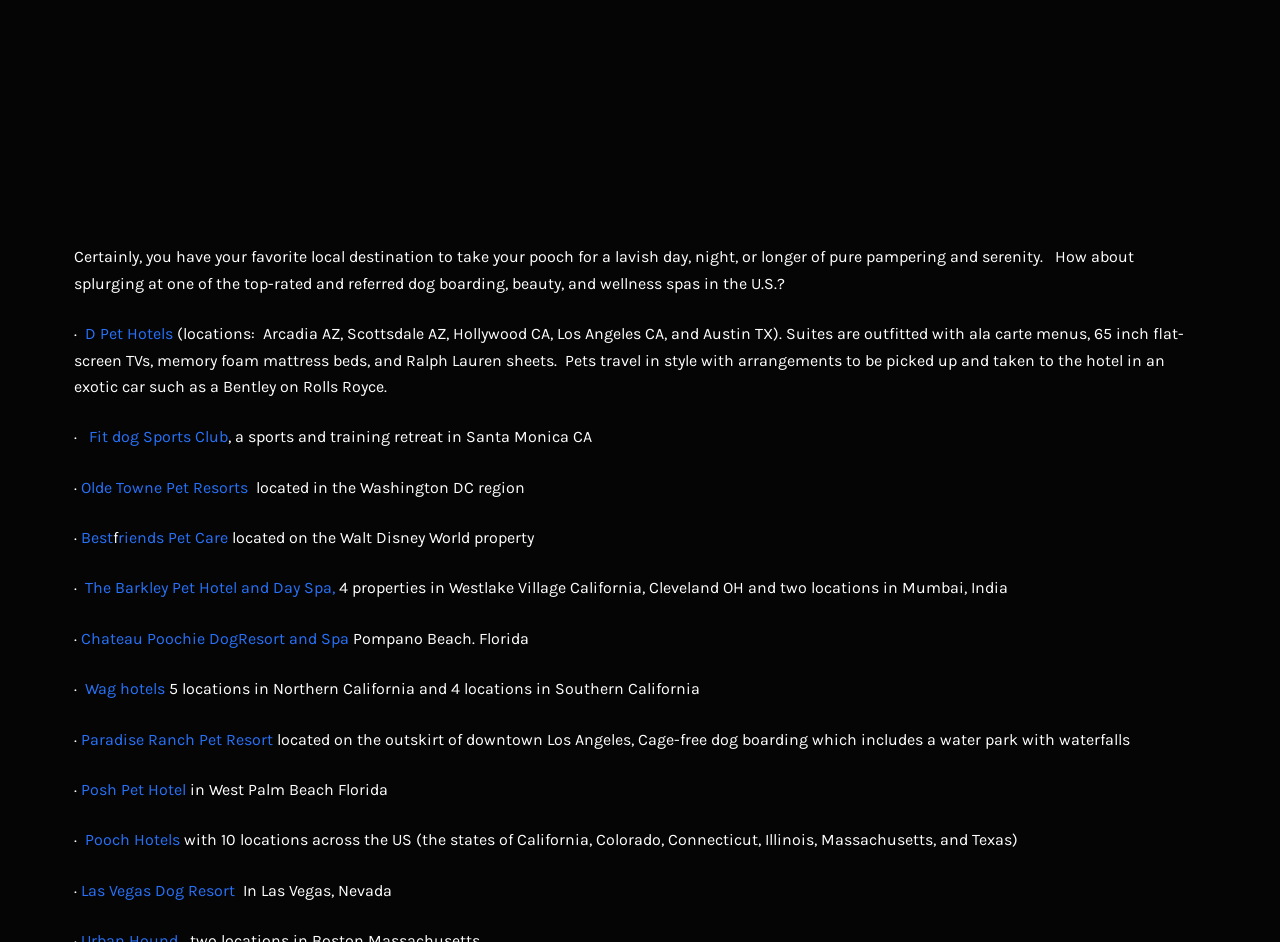Locate the bounding box coordinates of the area you need to click to fulfill this instruction: 'Check out The Barkley Pet Hotel and Day Spa'. The coordinates must be in the form of four float numbers ranging from 0 to 1: [left, top, right, bottom].

[0.066, 0.614, 0.152, 0.634]